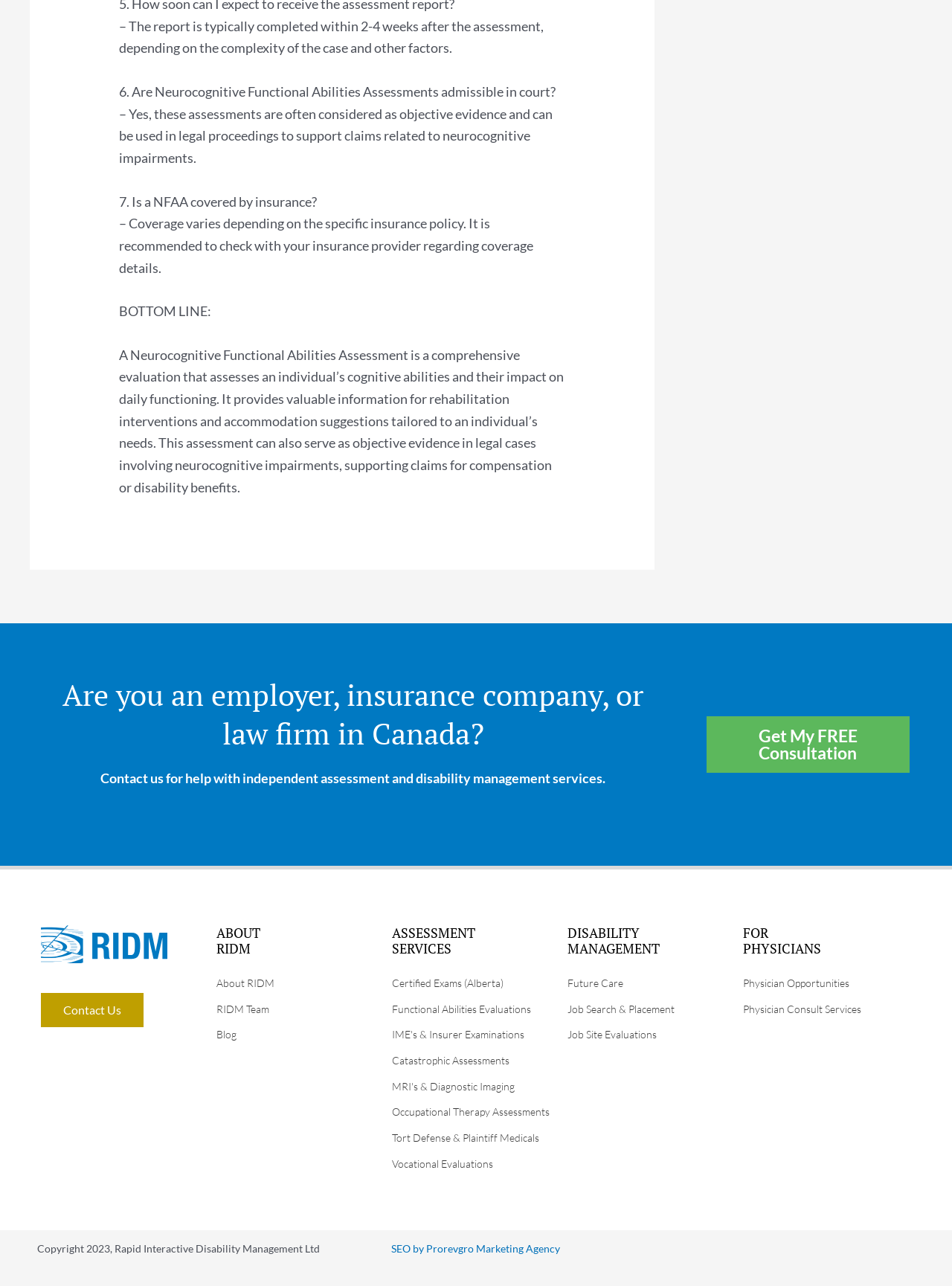Determine the bounding box coordinates of the region to click in order to accomplish the following instruction: "Get a free consultation". Provide the coordinates as four float numbers between 0 and 1, specifically [left, top, right, bottom].

[0.742, 0.557, 0.955, 0.601]